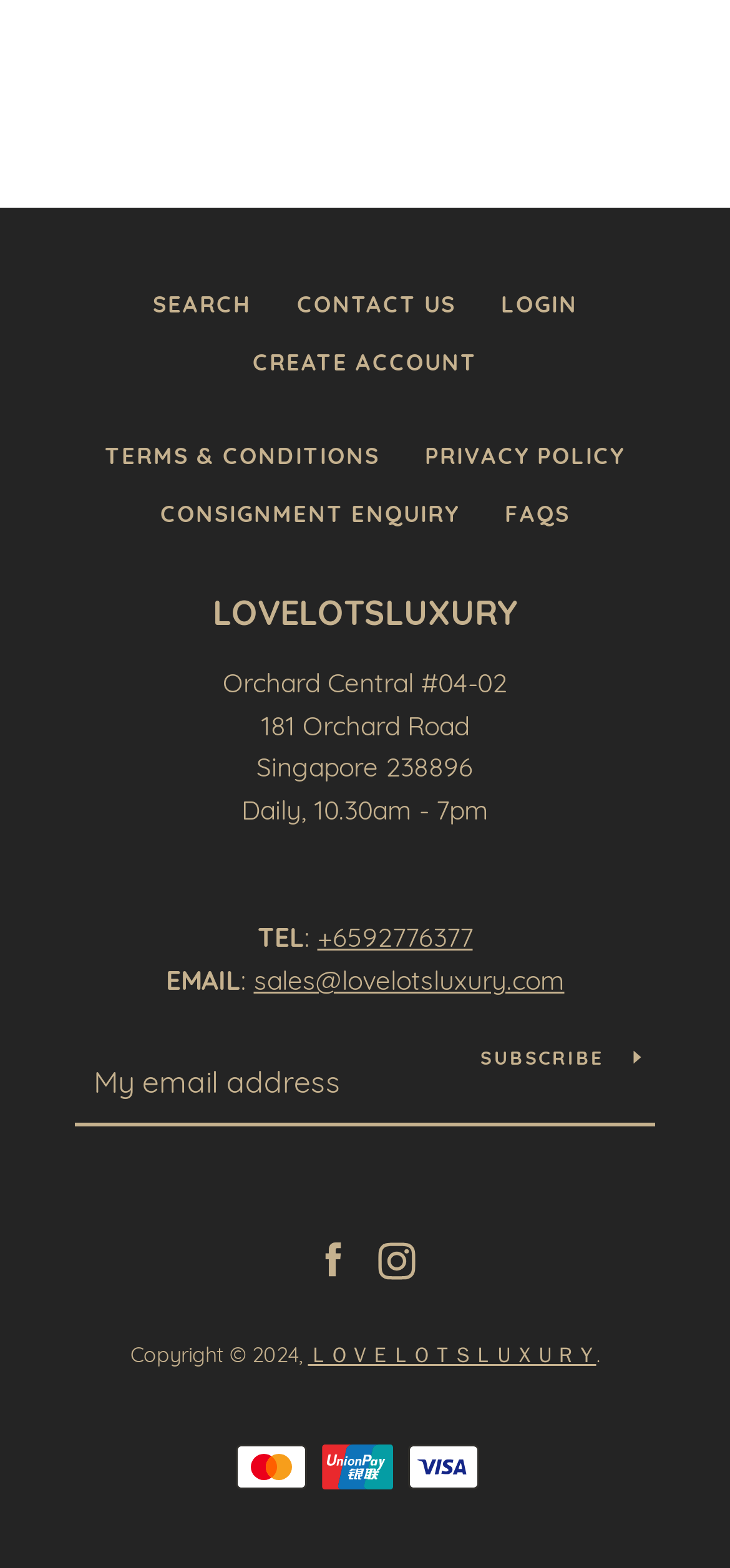Determine the bounding box coordinates of the region to click in order to accomplish the following instruction: "Log in to the account". Provide the coordinates as four float numbers between 0 and 1, specifically [left, top, right, bottom].

[0.686, 0.185, 0.791, 0.203]